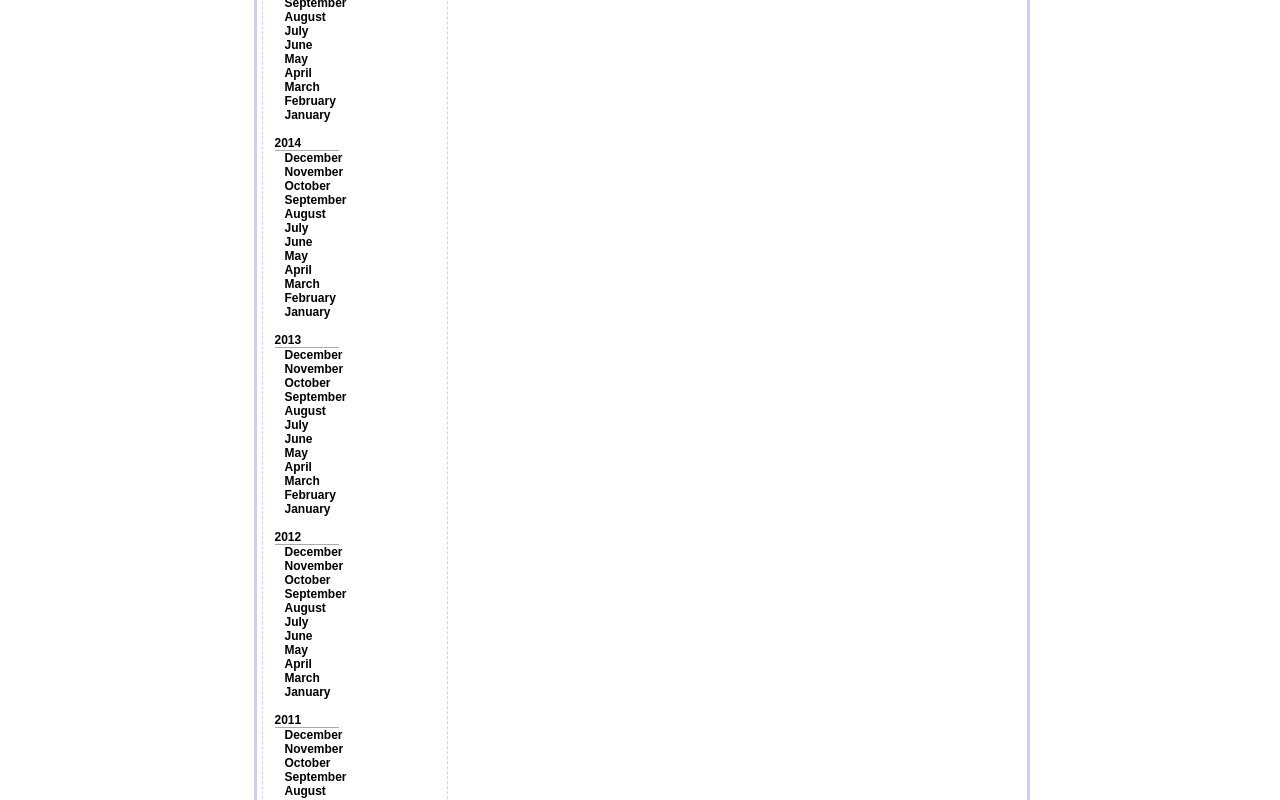Give a concise answer of one word or phrase to the question: 
What is the earliest month listed?

January